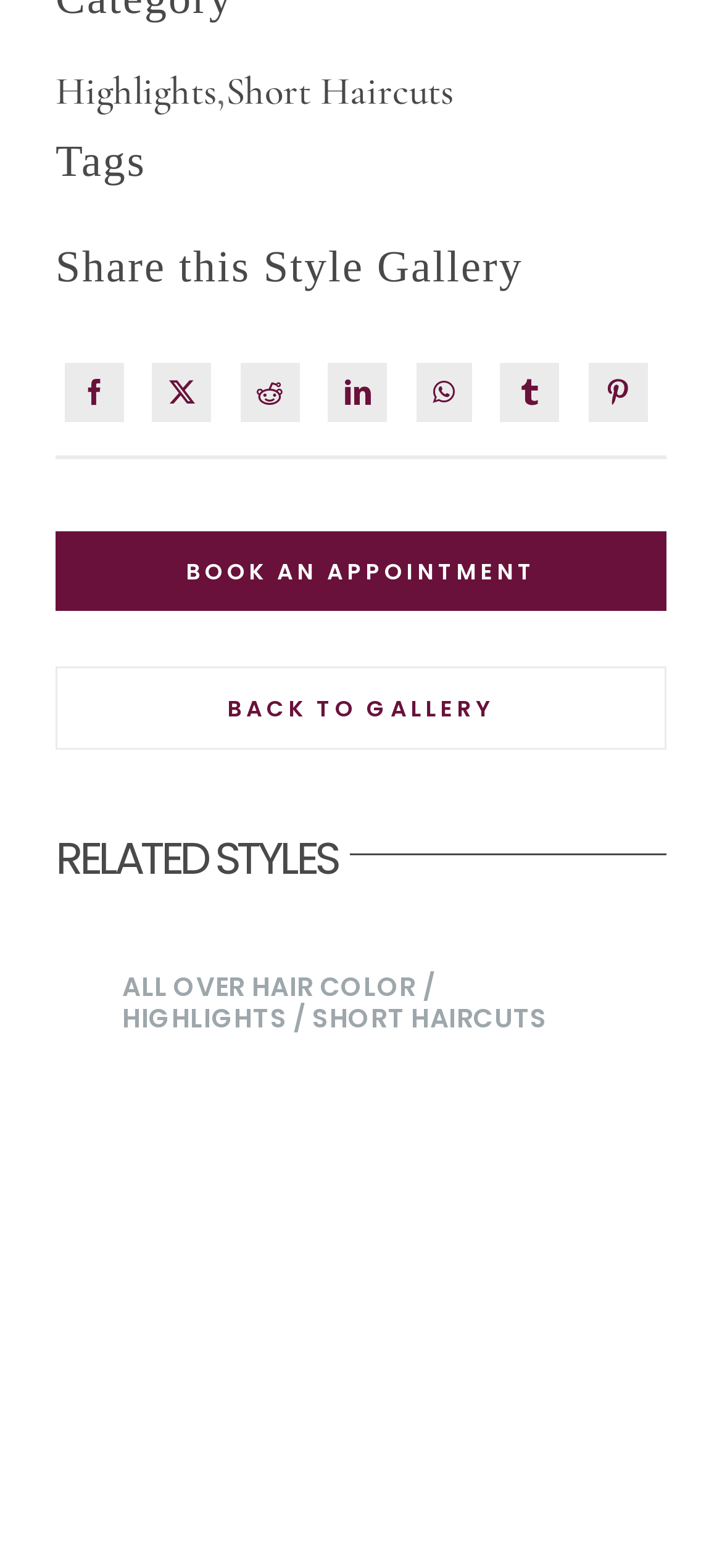Identify the bounding box coordinates of the region I need to click to complete this instruction: "Share on Facebook".

[0.077, 0.226, 0.185, 0.275]